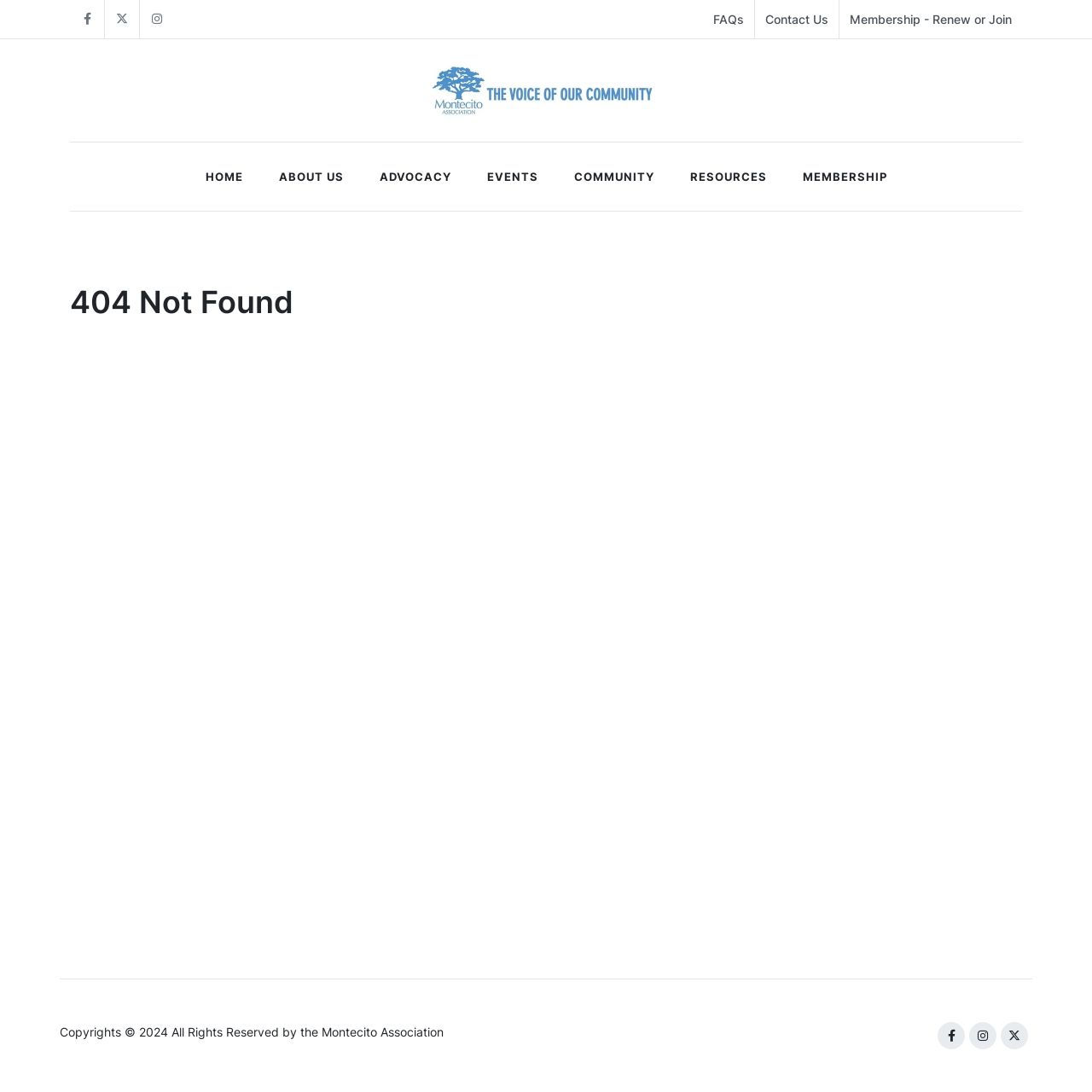Pinpoint the bounding box coordinates for the area that should be clicked to perform the following instruction: "Go to Home".

[0.172, 0.13, 0.238, 0.193]